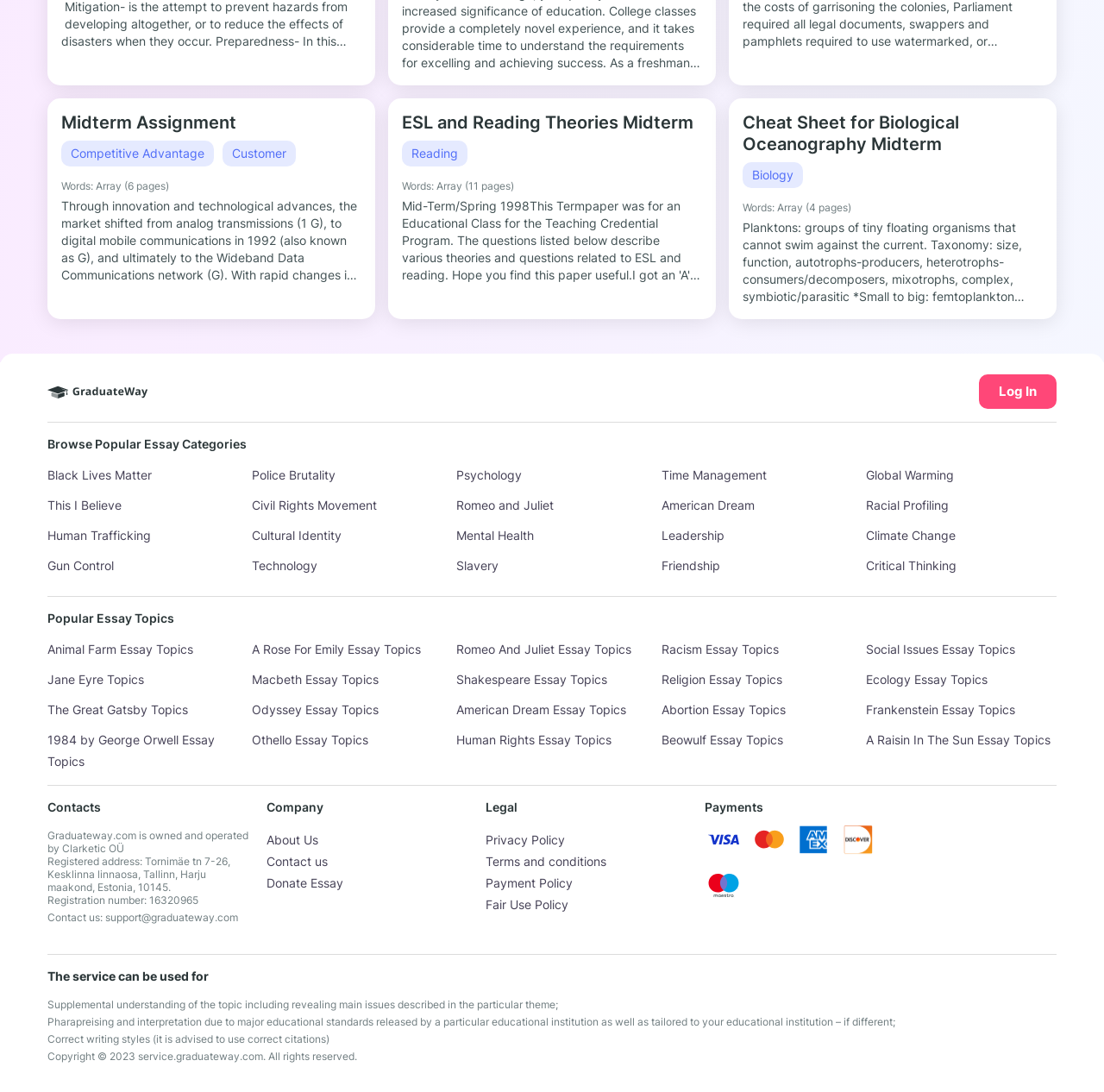Identify the bounding box coordinates of the region I need to click to complete this instruction: "View 'ESL and Reading Theories Midterm'".

[0.364, 0.103, 0.628, 0.122]